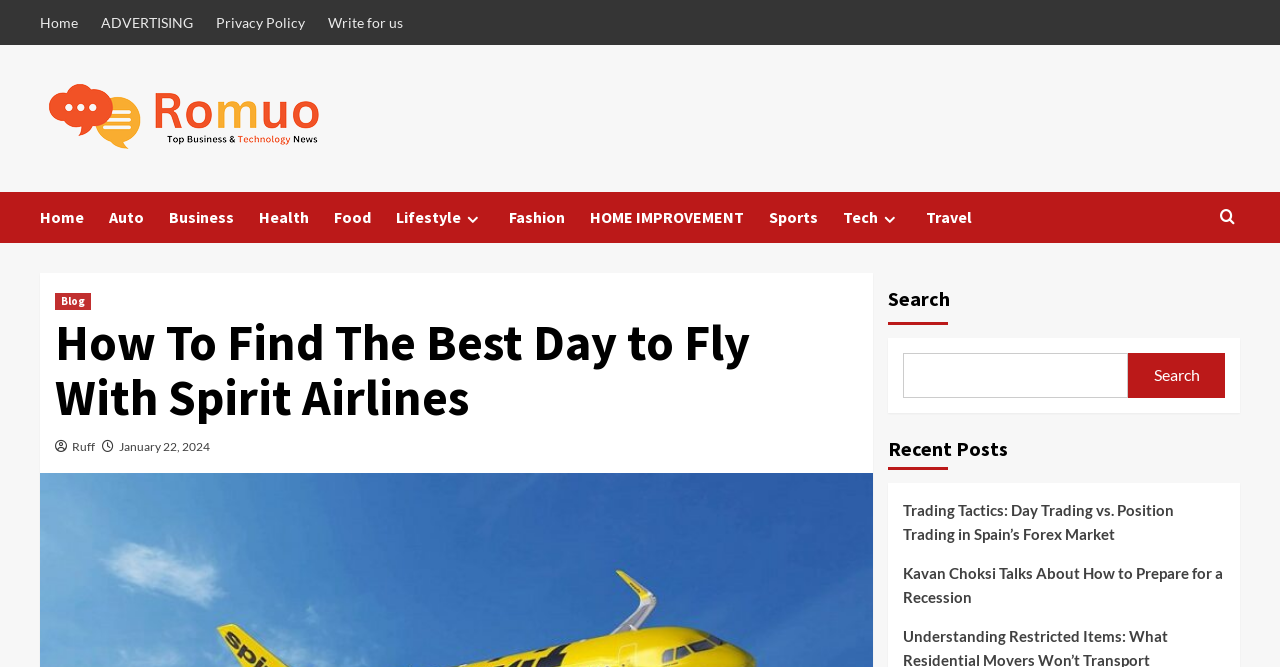Using the information from the screenshot, answer the following question thoroughly:
What is the category of the article 'How To Find The Best Day to Fly With Spirit Airlines'?

I determined the category by looking at the link 'Travel' in the navigation menu, which is located near the article title 'How To Find The Best Day to Fly With Spirit Airlines'.